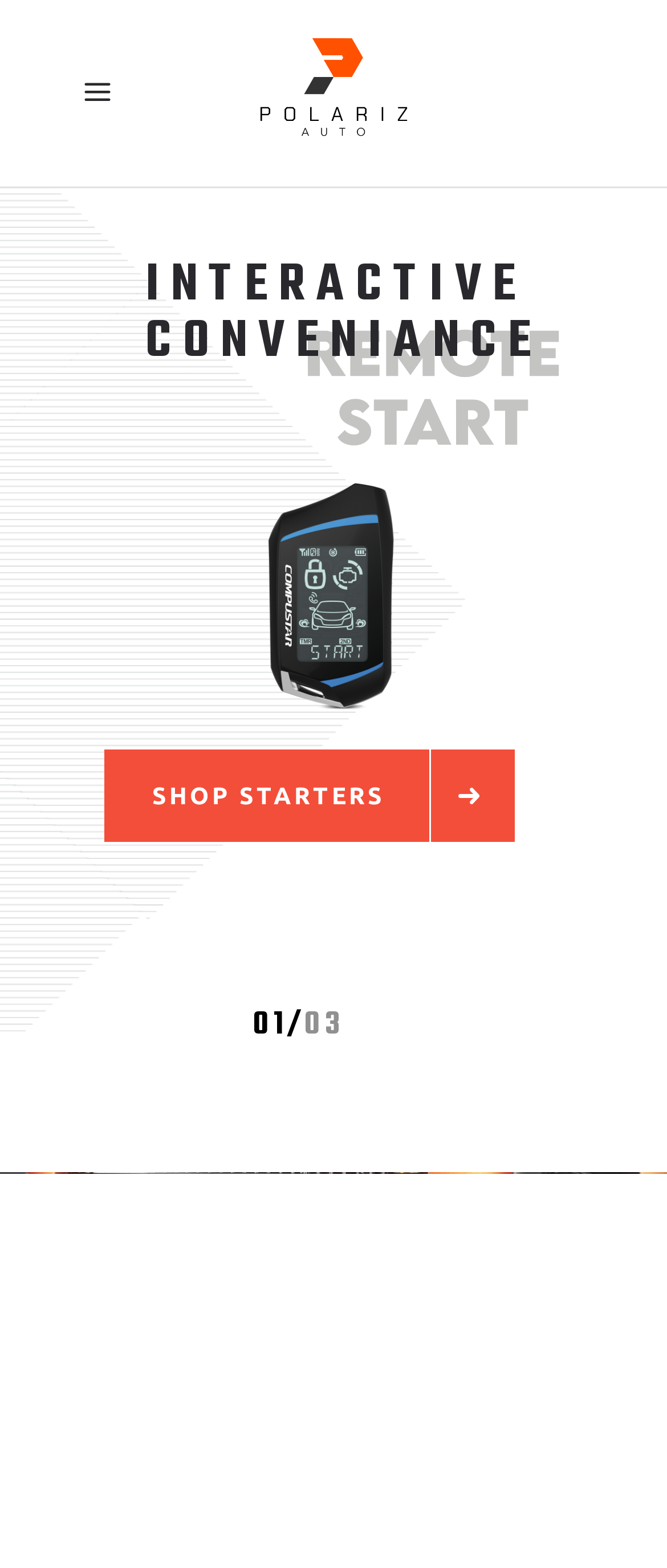Provide a brief response to the question below using a single word or phrase: 
What is the text above the 'SHOP STARTERS' link?

INTERACTIVE CONVENIANCE